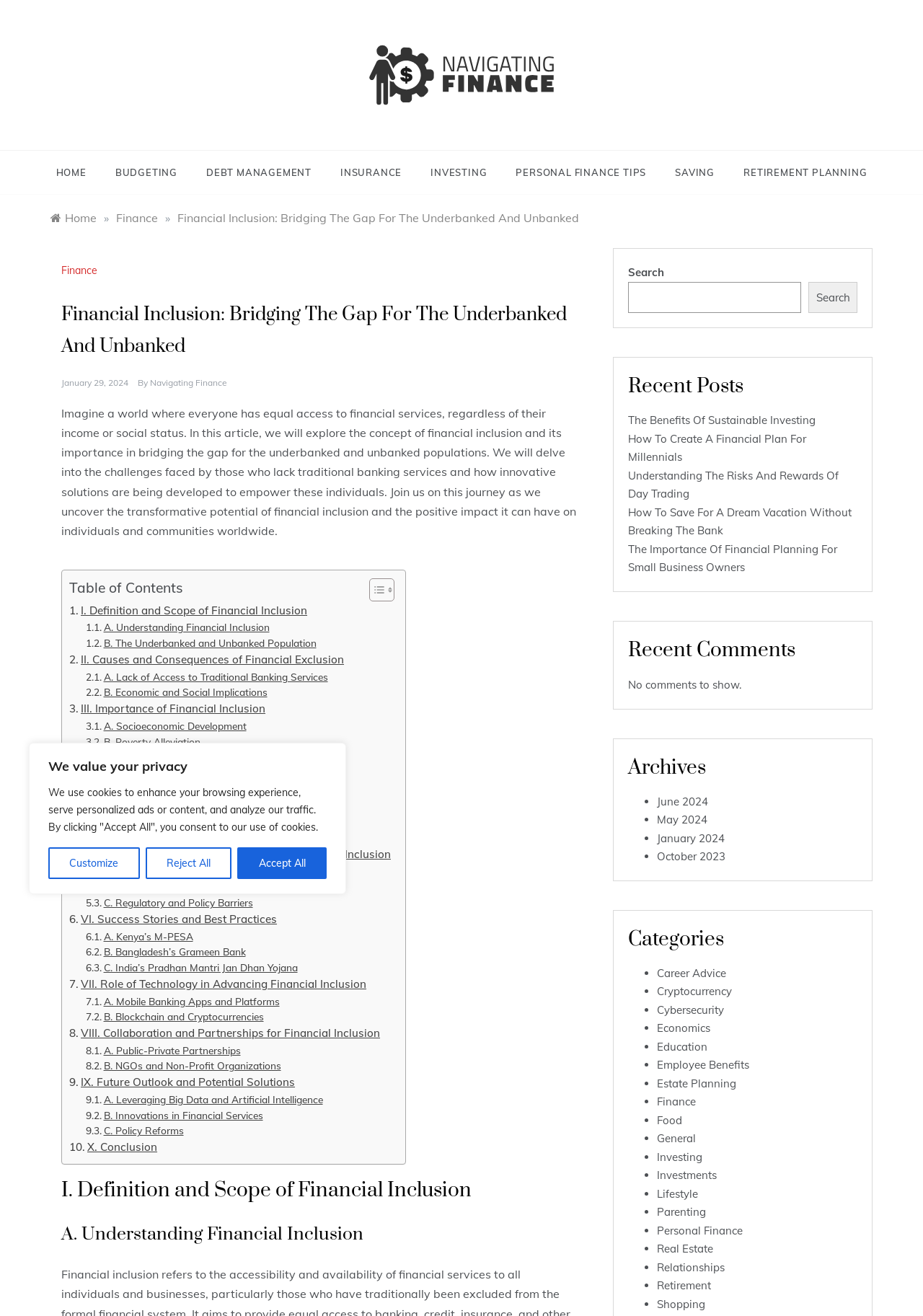What is the name of the website?
Please provide a single word or phrase as your answer based on the screenshot.

NavigatingFinance.com